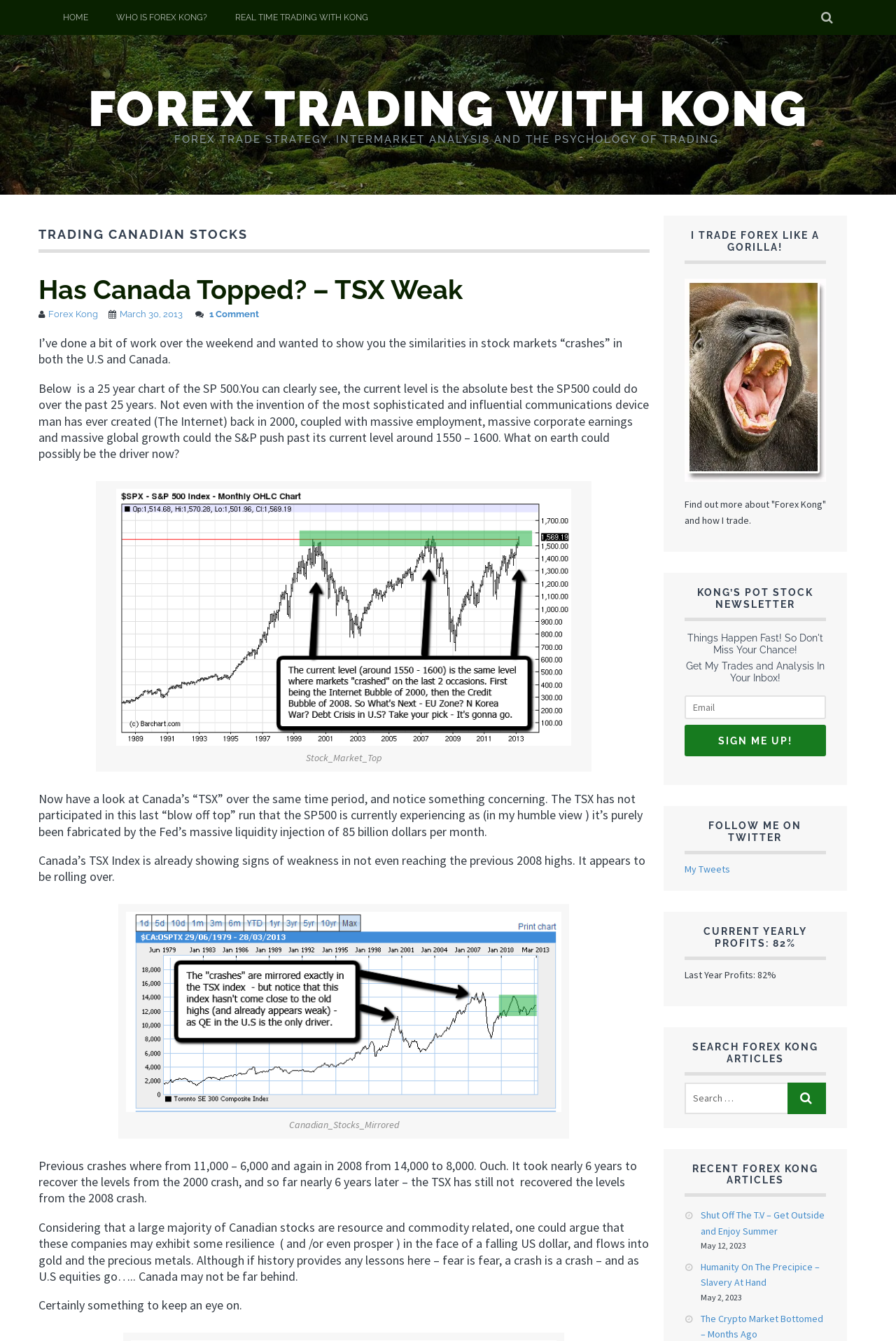Provide a comprehensive description of the webpage.

The webpage is about Forex Trading with Kong, a trading platform focused on Canadian stocks. At the top, there are four links: "HOME", "WHO IS FOREX KONG?", "REAL TIME TRADING WITH KONG", and "FOREX TRADING WITH KONG". Below these links, there is a heading "TRADING CANADIAN STOCKS" followed by a subheading "Has Canada Topped? – TSX Weak". 

The main content of the webpage is an article discussing the similarities between stock market crashes in the US and Canada. The article includes several paragraphs of text, two images, and a few links. The images are charts showing the performance of the SP 500 and the TSX over a 25-year period. The article discusses the current state of the Canadian stock market, comparing it to the US market, and expresses concerns about a potential crash.

To the right of the article, there are several sections. One section has a heading "I TRADE FOREX LIKE A GORILLA!" and includes an image of Forex Kong Winning. Below this, there is a section promoting Kong's Pot Stock Newsletter, where users can sign up to receive trades and analysis in their inbox. 

Further down, there are sections for following Forex Kong on Twitter, searching for articles, and viewing recent Forex Kong articles. The recent articles section lists a few article titles with their corresponding dates.